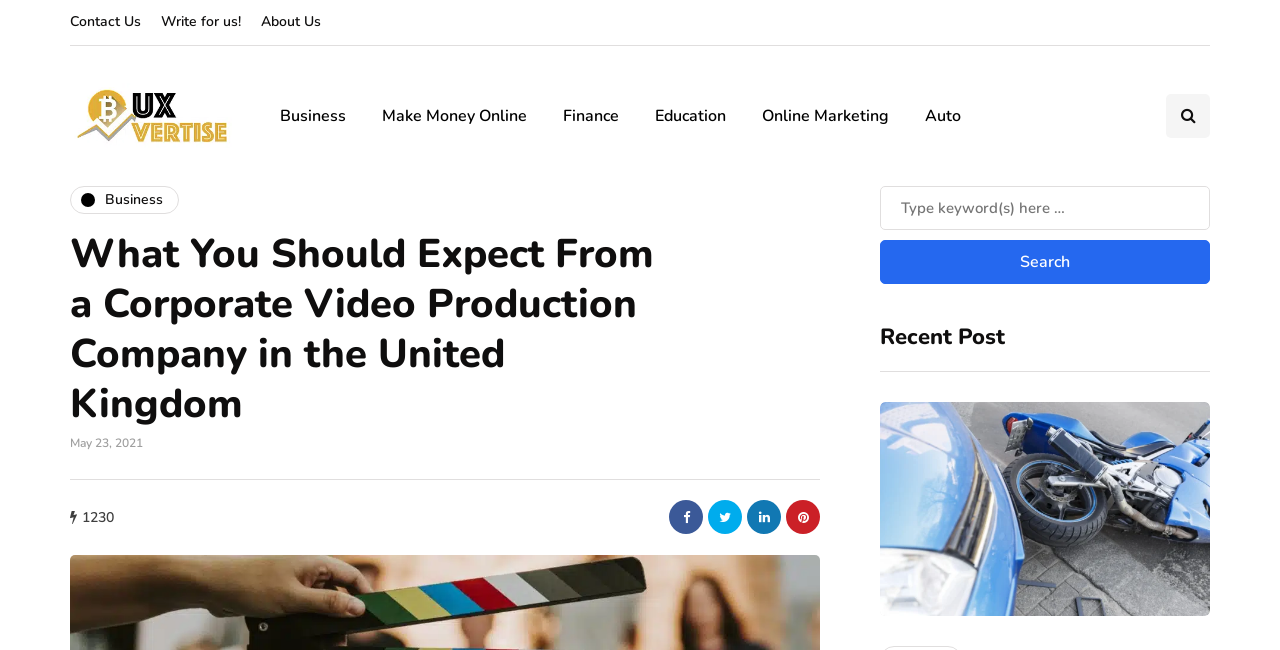What is the company name?
Please provide an in-depth and detailed response to the question.

The company name can be found in the top-left corner of the webpage, where the logo is located. The image element with the text 'Buxvertise' is a clear indication of the company name.